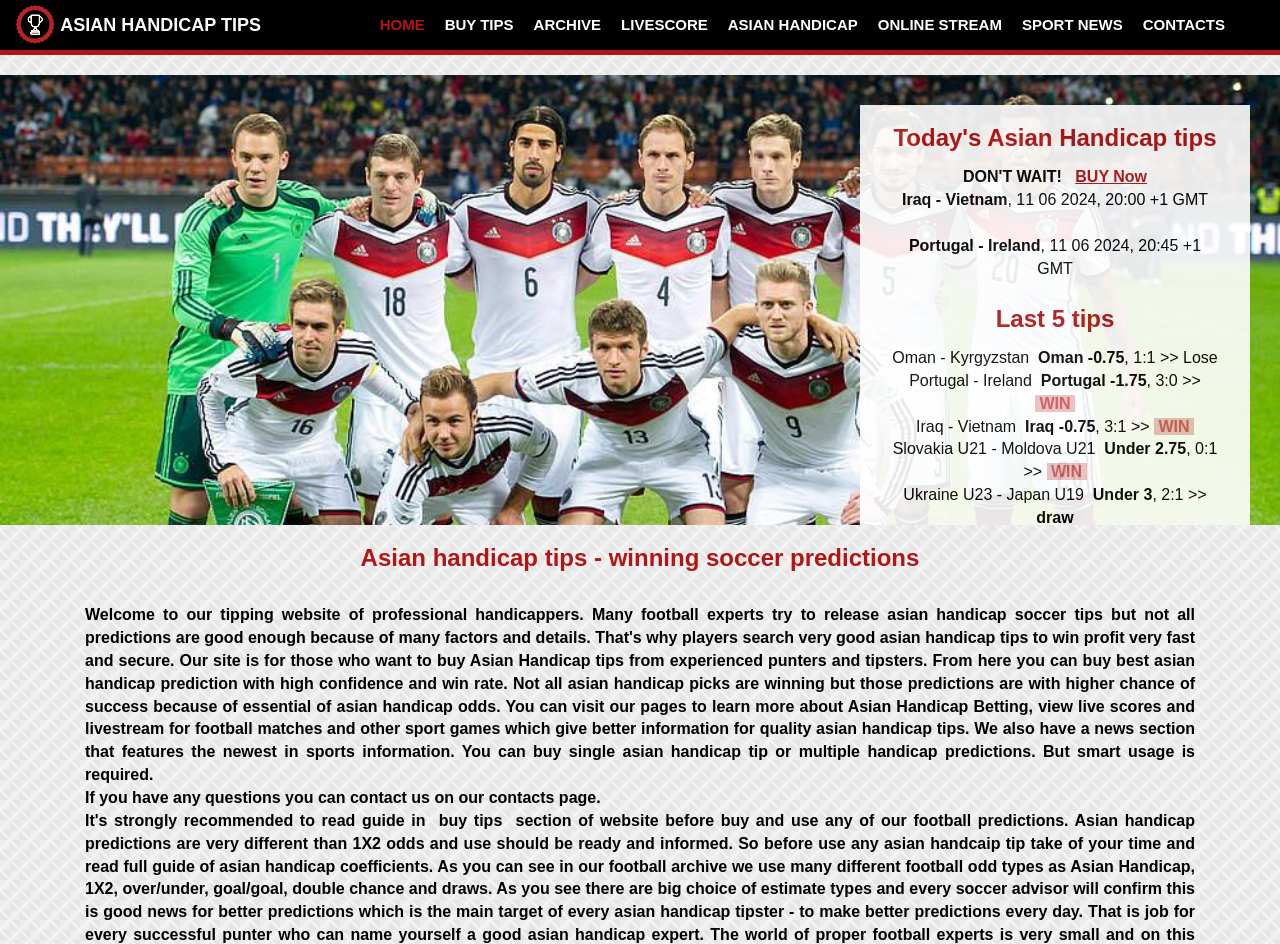Locate the bounding box coordinates of the clickable part needed for the task: "Click on the 'BUY TIPS' link".

[0.34, 0.0, 0.409, 0.053]